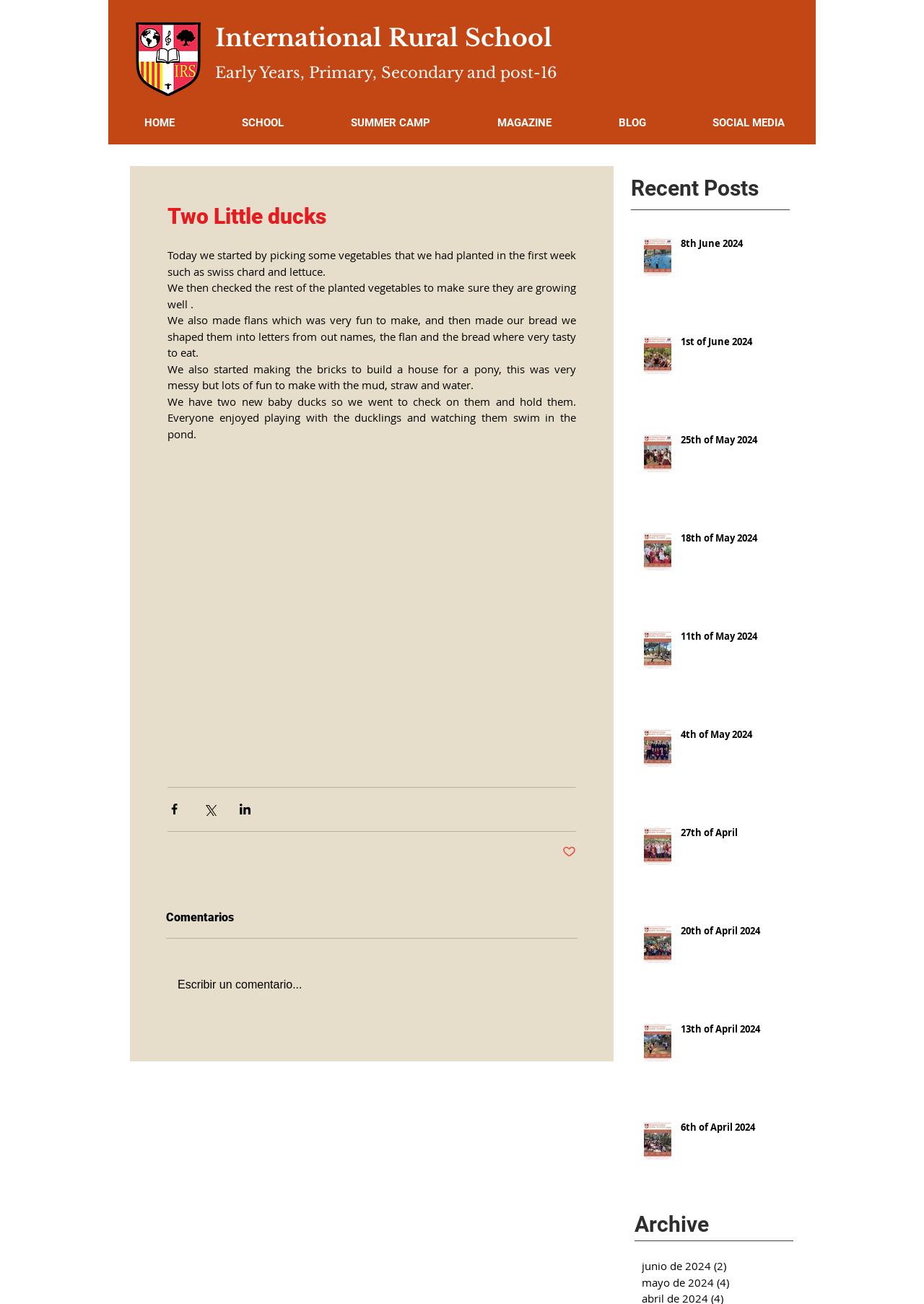Can you provide the bounding box coordinates for the element that should be clicked to implement the instruction: "Read the developer's privacy policy"?

None